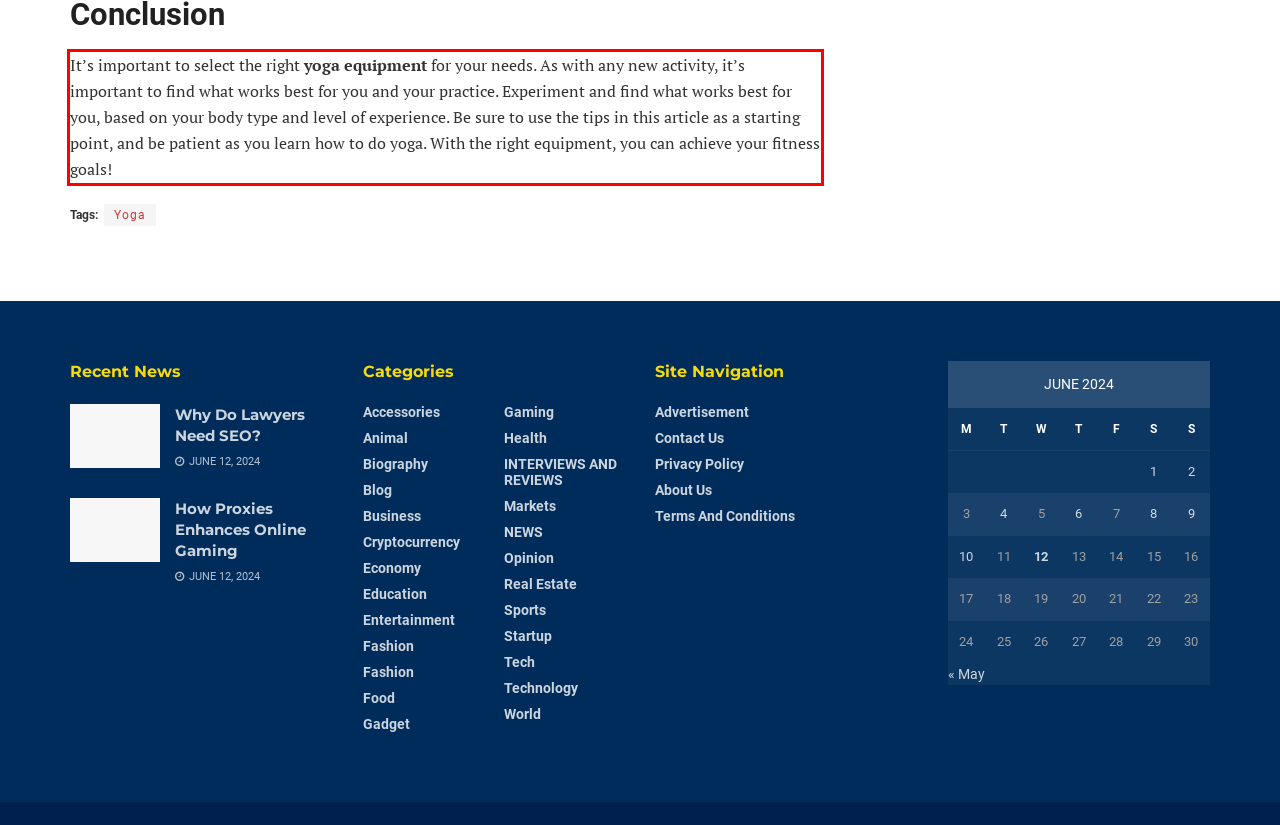You are presented with a screenshot containing a red rectangle. Extract the text found inside this red bounding box.

It’s important to select the right yoga equipment for your needs. As with any new activity, it’s important to find what works best for you and your practice. Experiment and find what works best for you, based on your body type and level of experience. Be sure to use the tips in this article as a starting point, and be patient as you learn how to do yoga. With the right equipment, you can achieve your fitness goals!